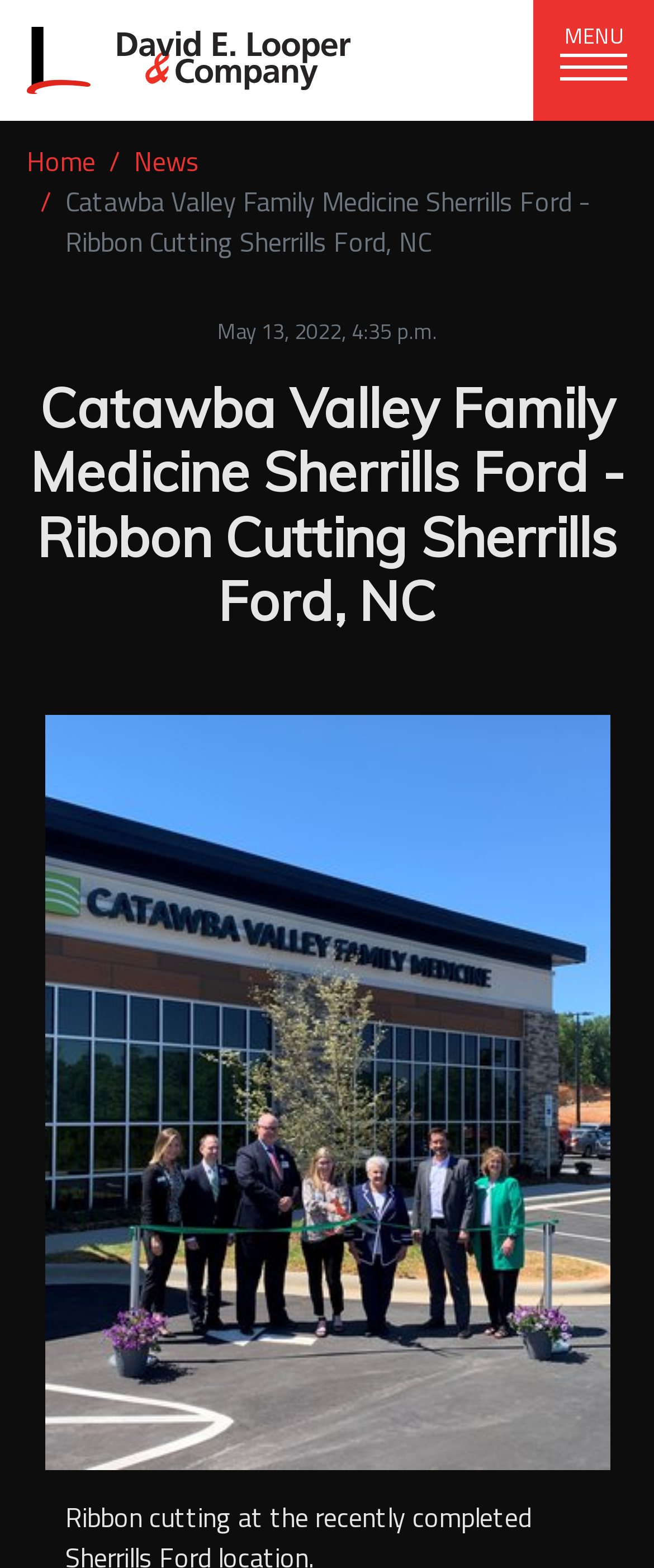Give a one-word or phrase response to the following question: What is the name of the medical facility?

Catawba Valley Family Medicine Sherrills Ford